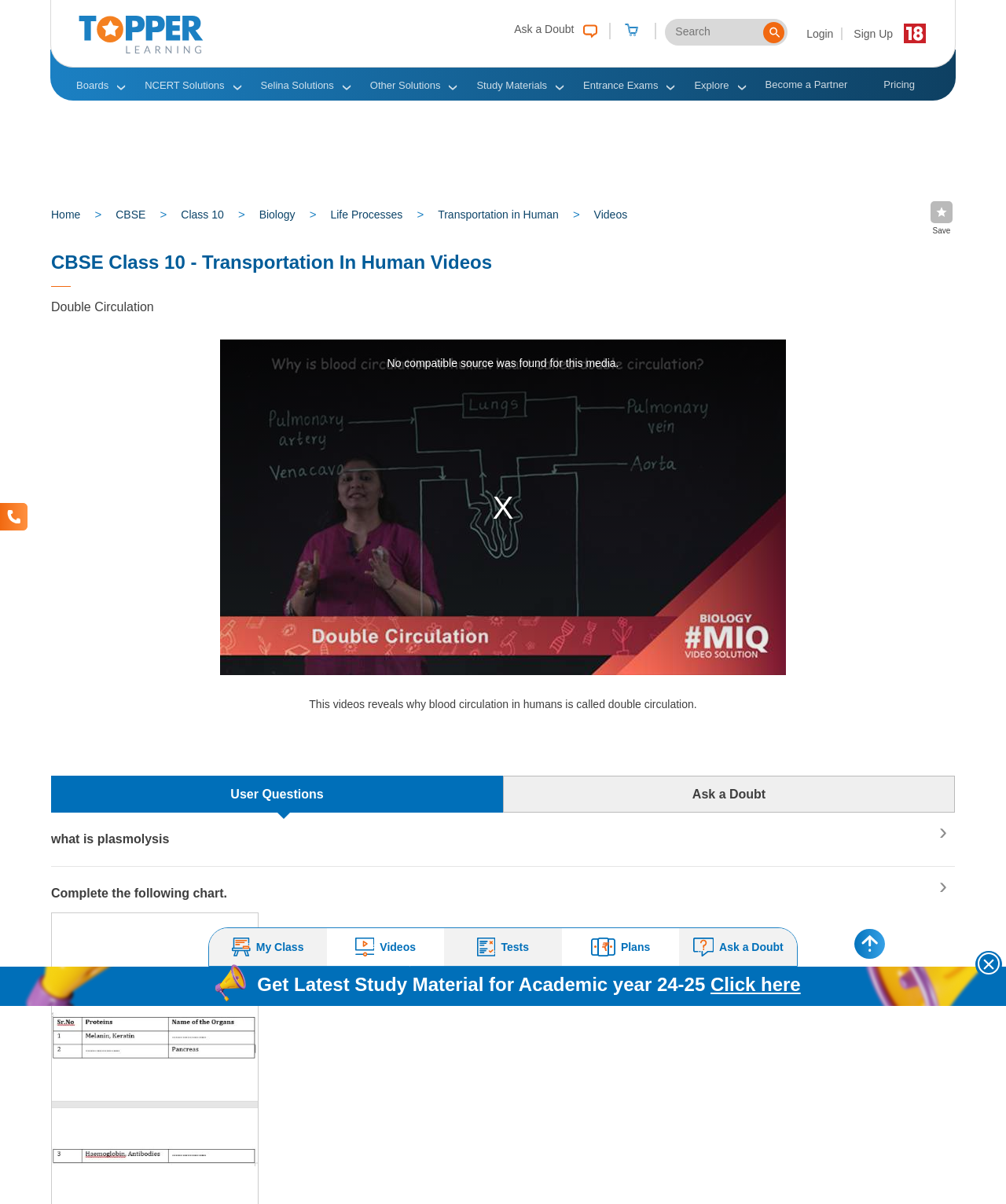What is the topic of the video on this webpage?
Please provide a comprehensive answer based on the details in the screenshot.

The webpage is about a video tutorial on 'Transportation in Human' for CBSE Class 10 Biology Life Processes, as indicated by the heading 'CBSE Class 10 - Transportation In Human Videos' and the video player region.